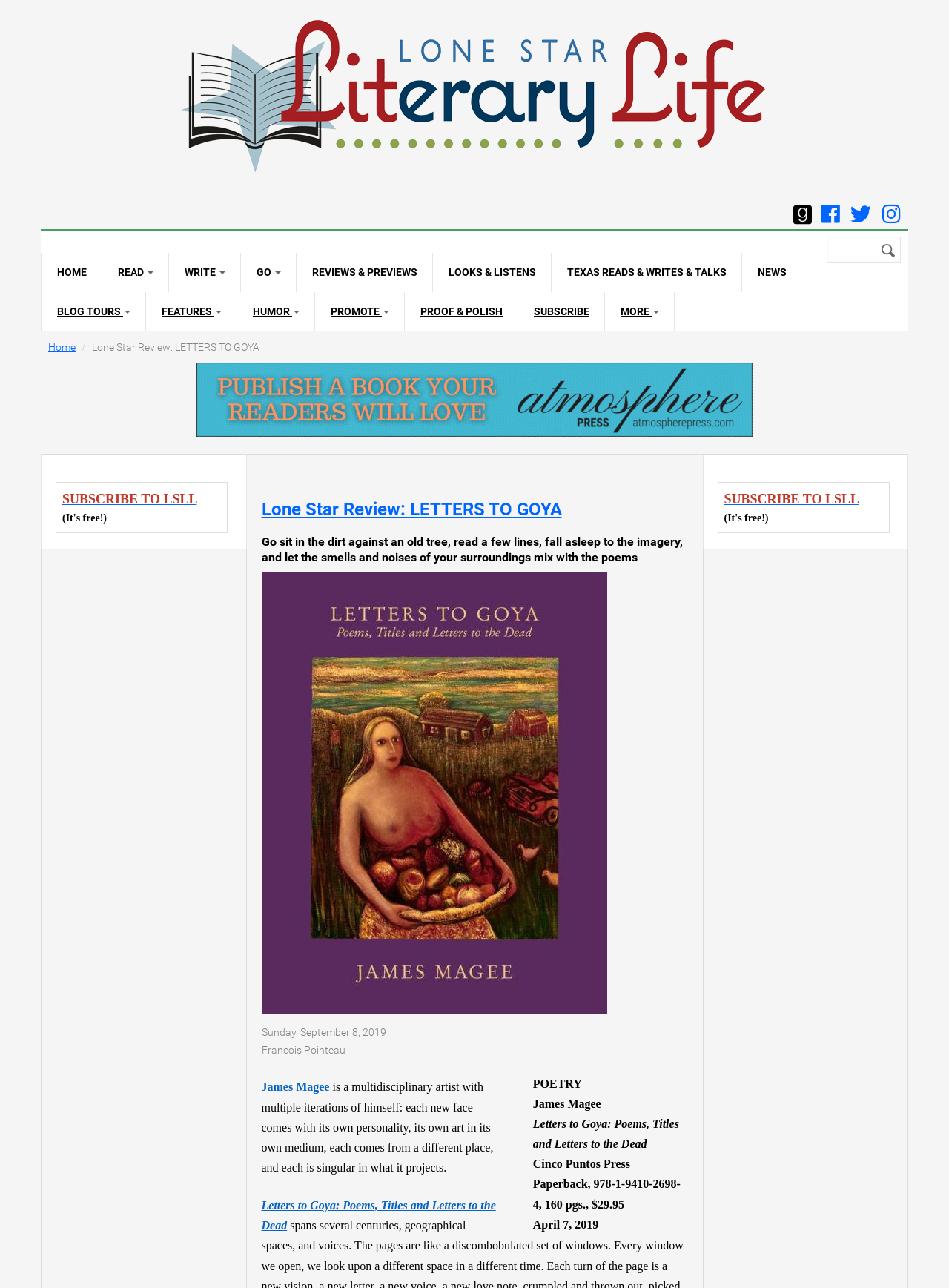Please identify the bounding box coordinates of the element I should click to complete this instruction: 'Contact us by phone'. The coordinates should be given as four float numbers between 0 and 1, like this: [left, top, right, bottom].

None